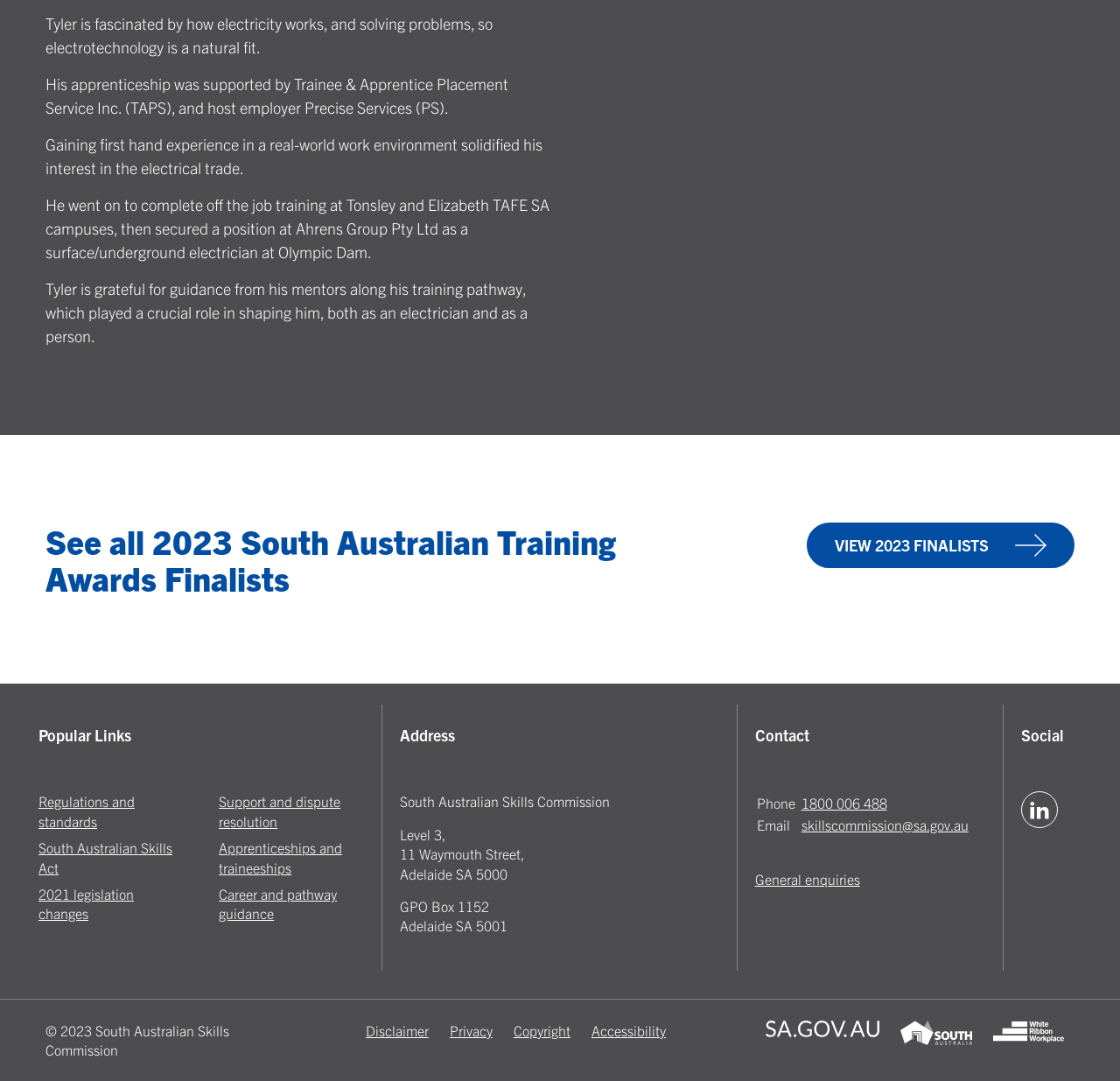Please identify the bounding box coordinates of the element's region that I should click in order to complete the following instruction: "Check Disclaimer". The bounding box coordinates consist of four float numbers between 0 and 1, i.e., [left, top, right, bottom].

[0.326, 0.945, 0.383, 0.961]